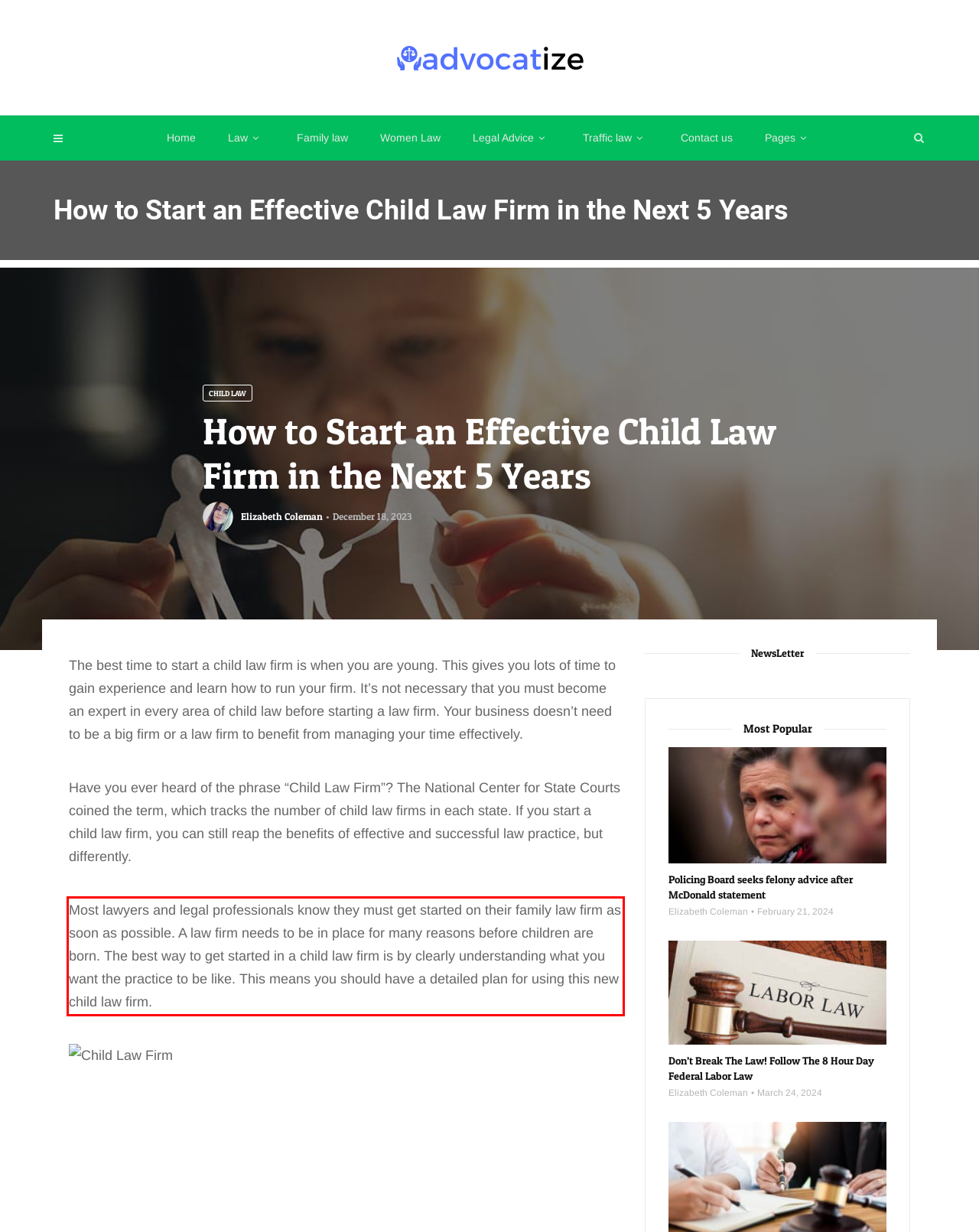Given a screenshot of a webpage, locate the red bounding box and extract the text it encloses.

Most lawyers and legal professionals know they must get started on their family law firm as soon as possible. A law firm needs to be in place for many reasons before children are born. The best way to get started in a child law firm is by clearly understanding what you want the practice to be like. This means you should have a detailed plan for using this new child law firm.